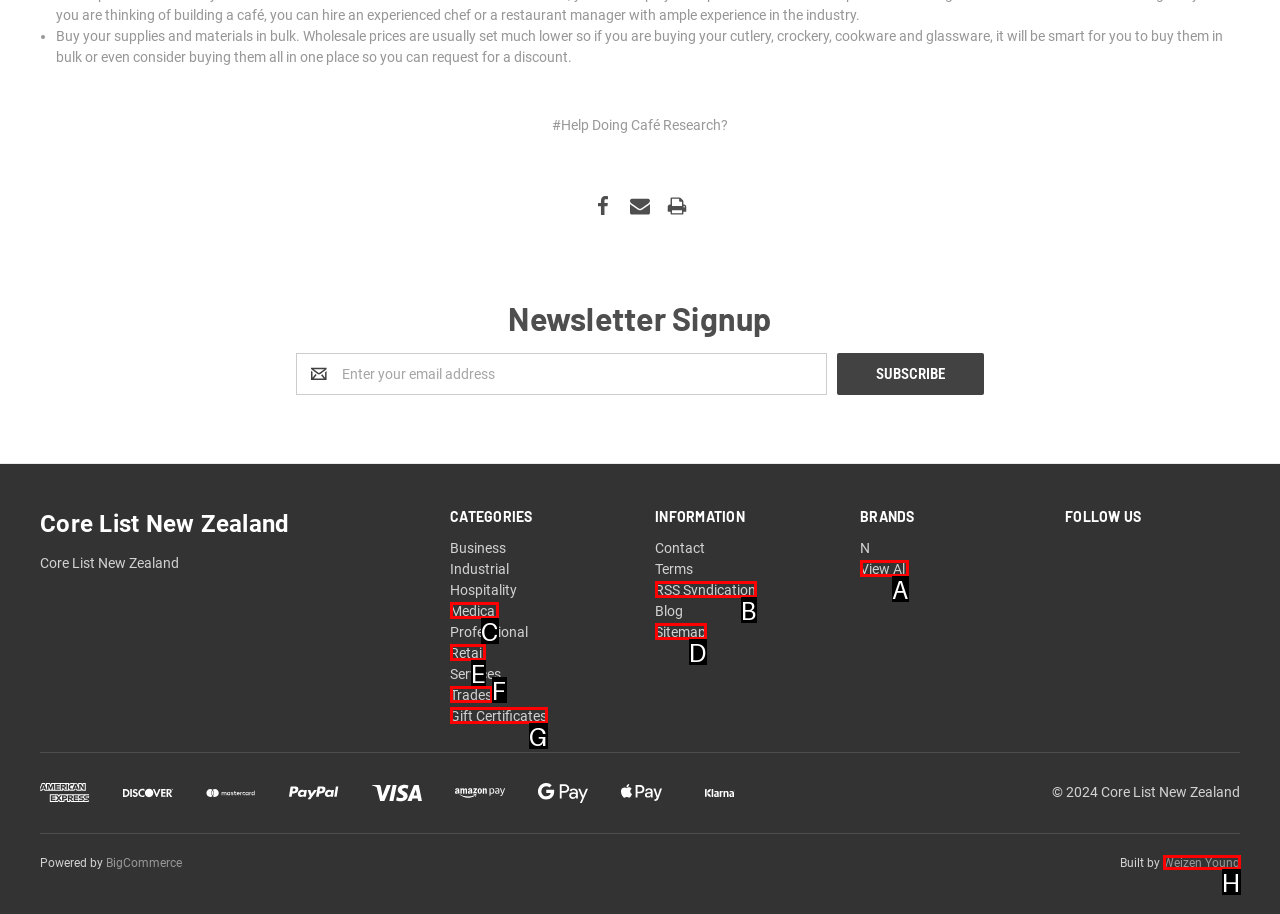What letter corresponds to the UI element described here: RSS Syndication
Reply with the letter from the options provided.

B